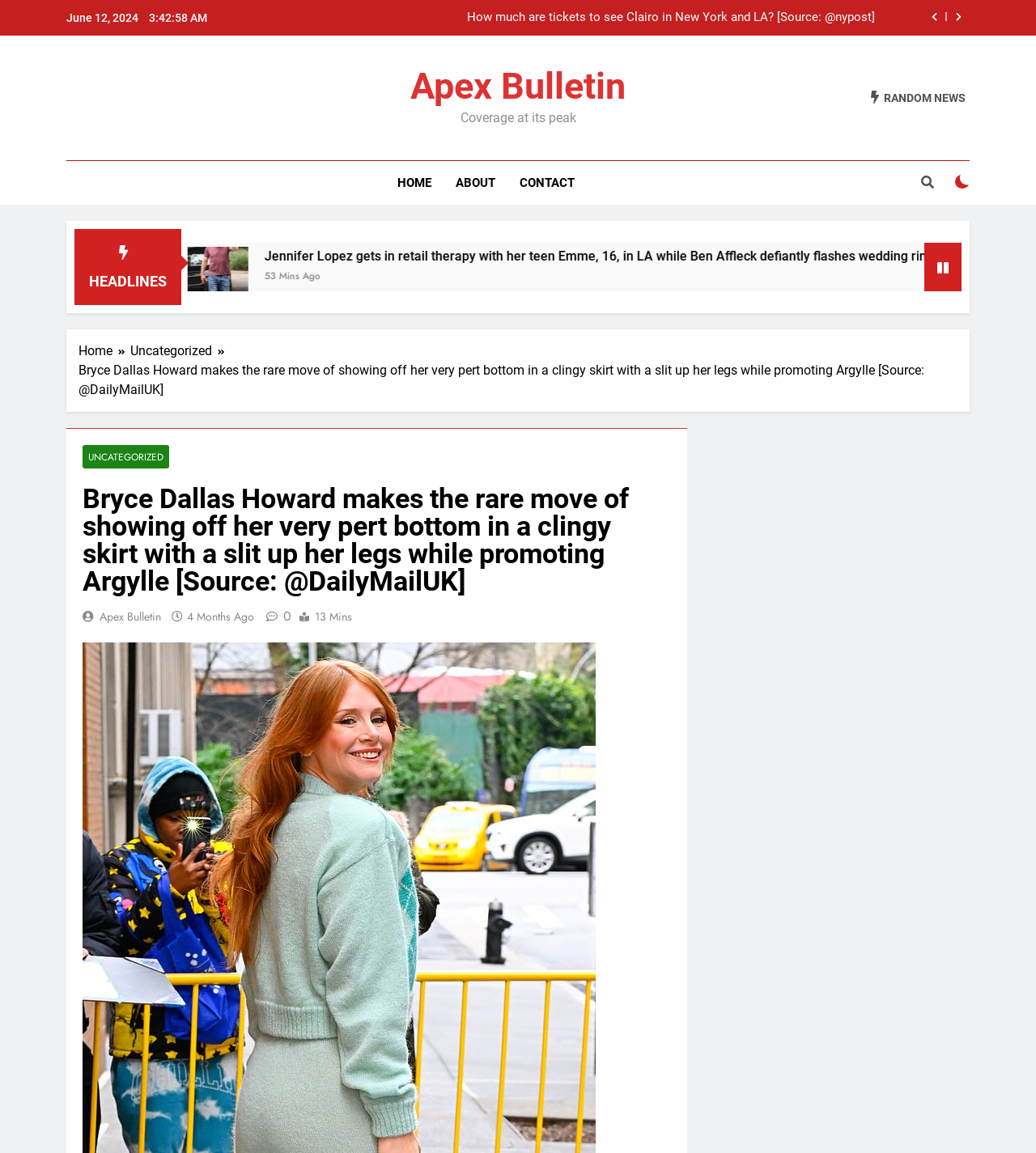Identify the bounding box coordinates of the clickable region necessary to fulfill the following instruction: "Click the share button". The bounding box coordinates should be four float numbers between 0 and 1, i.e., [left, top, right, bottom].

[0.891, 0.007, 0.912, 0.023]